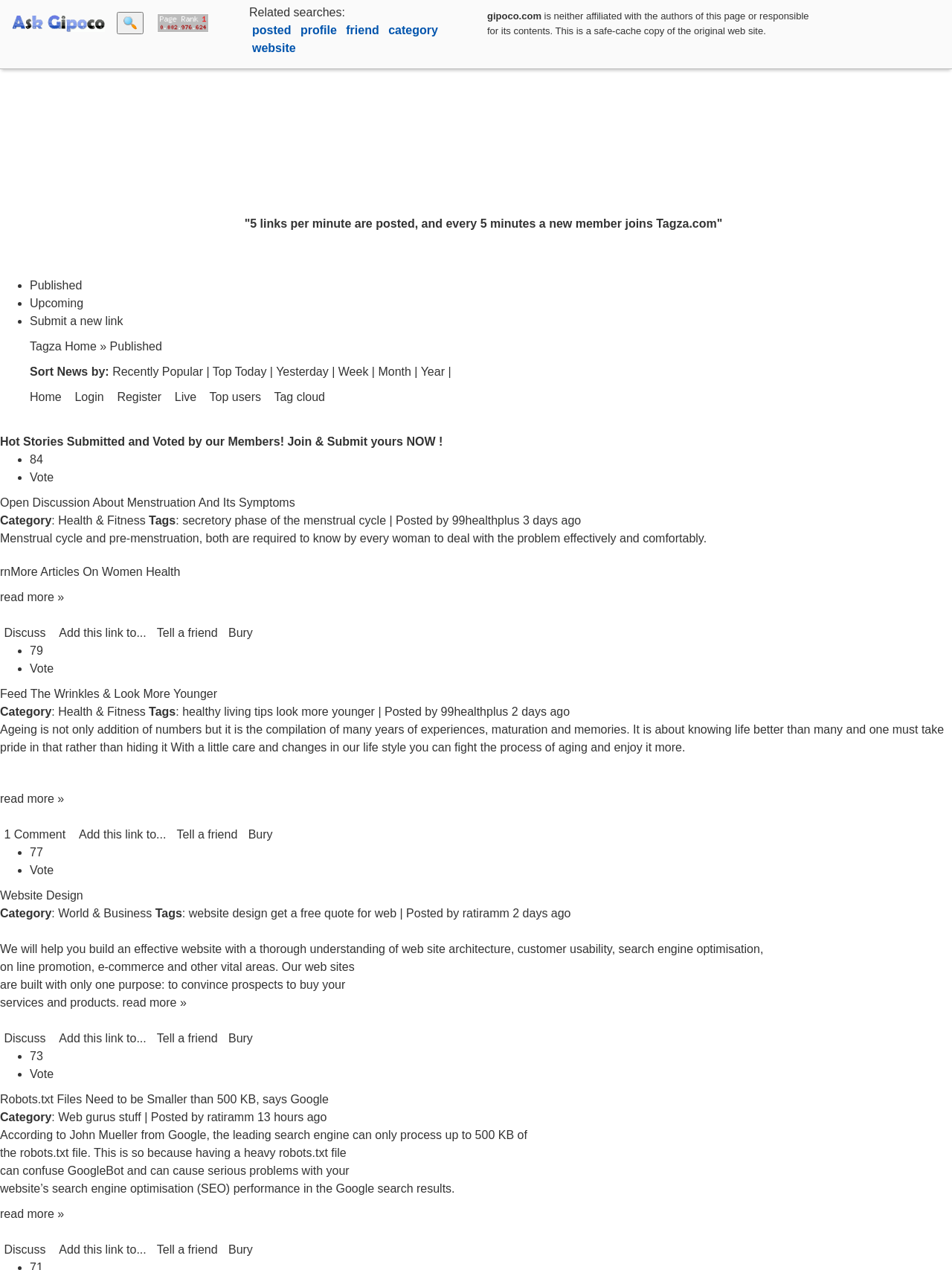Identify the bounding box coordinates of the region I need to click to complete this instruction: "Submit a new link".

[0.031, 0.248, 0.129, 0.258]